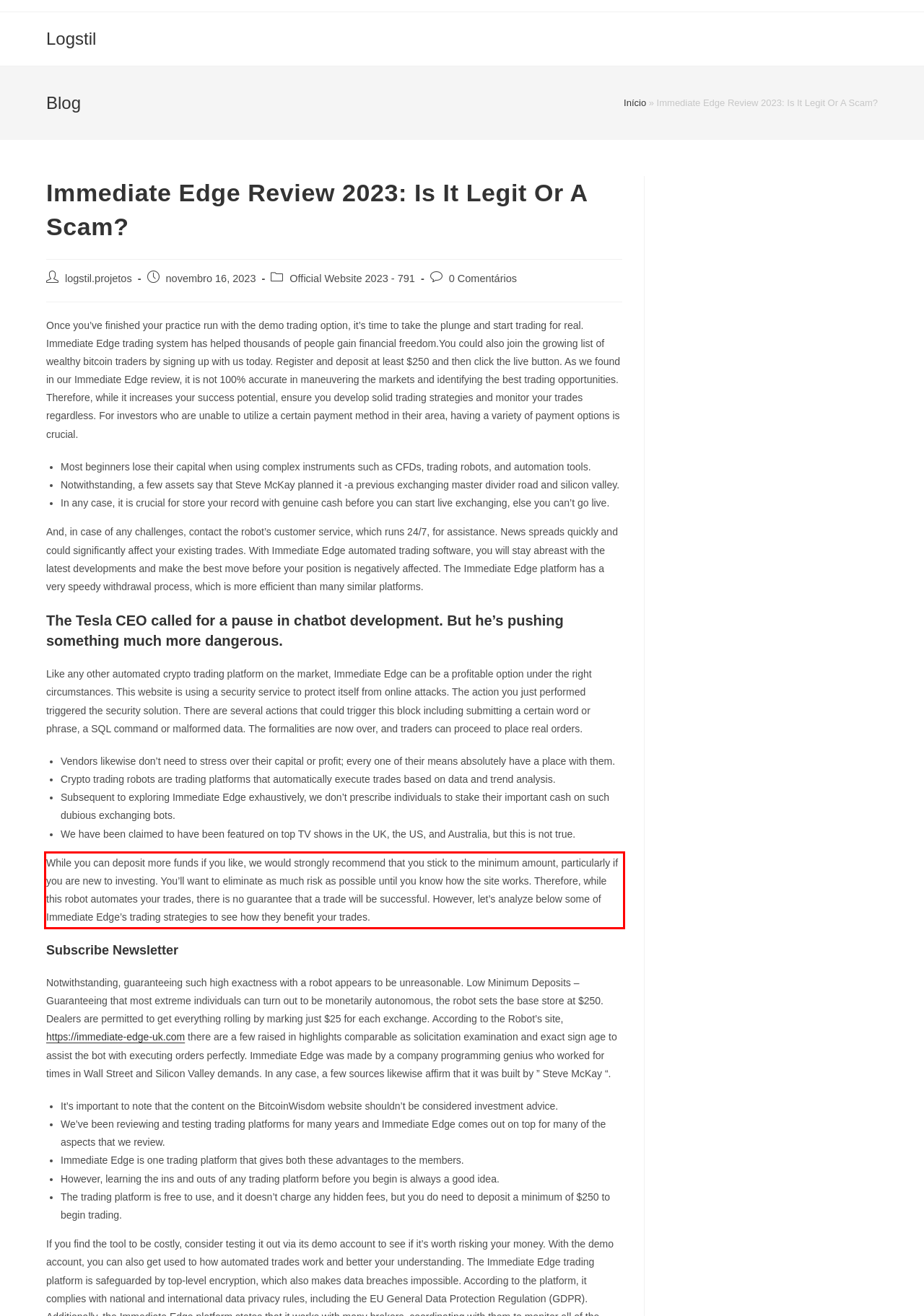Using the provided screenshot of a webpage, recognize the text inside the red rectangle bounding box by performing OCR.

While you can deposit more funds if you like, we would strongly recommend that you stick to the minimum amount, particularly if you are new to investing. You’ll want to eliminate as much risk as possible until you know how the site works. Therefore, while this robot automates your trades, there is no guarantee that a trade will be successful. However, let’s analyze below some of Immediate Edge’s trading strategies to see how they benefit your trades.